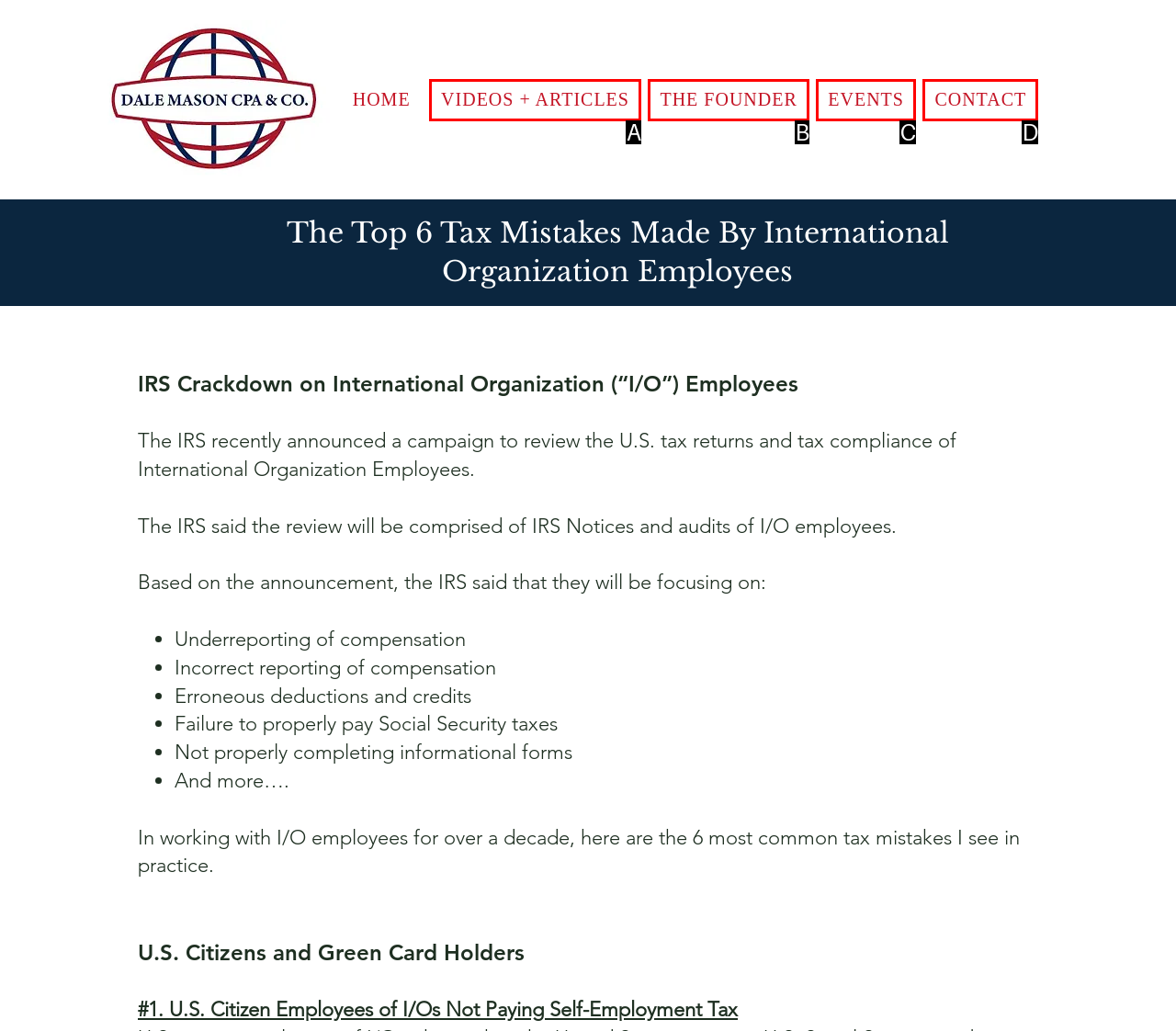Which UI element corresponds to this description: About
Reply with the letter of the correct option.

None